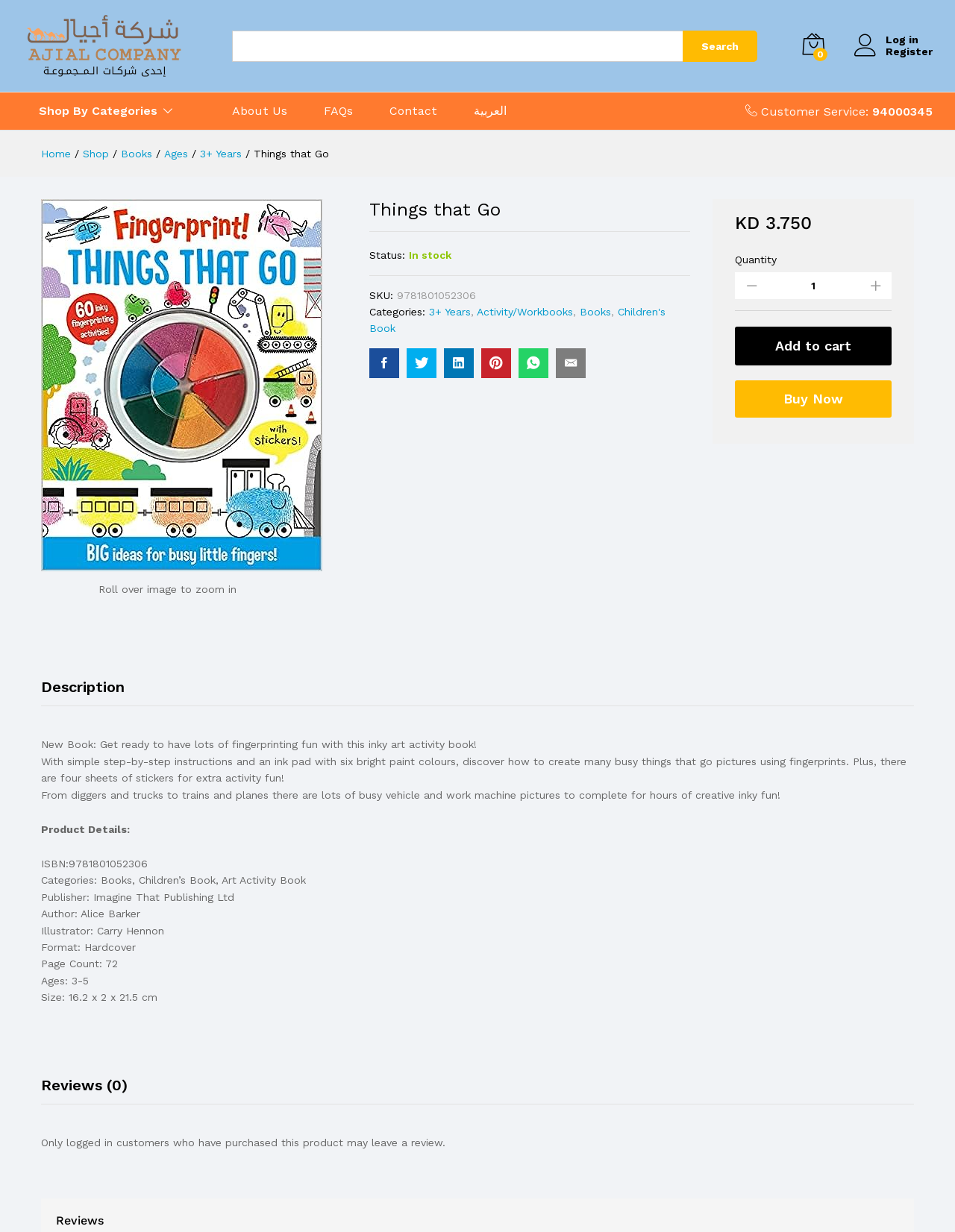Specify the bounding box coordinates of the element's area that should be clicked to execute the given instruction: "Zoom in the image". The coordinates should be four float numbers between 0 and 1, i.e., [left, top, right, bottom].

[0.103, 0.473, 0.248, 0.483]